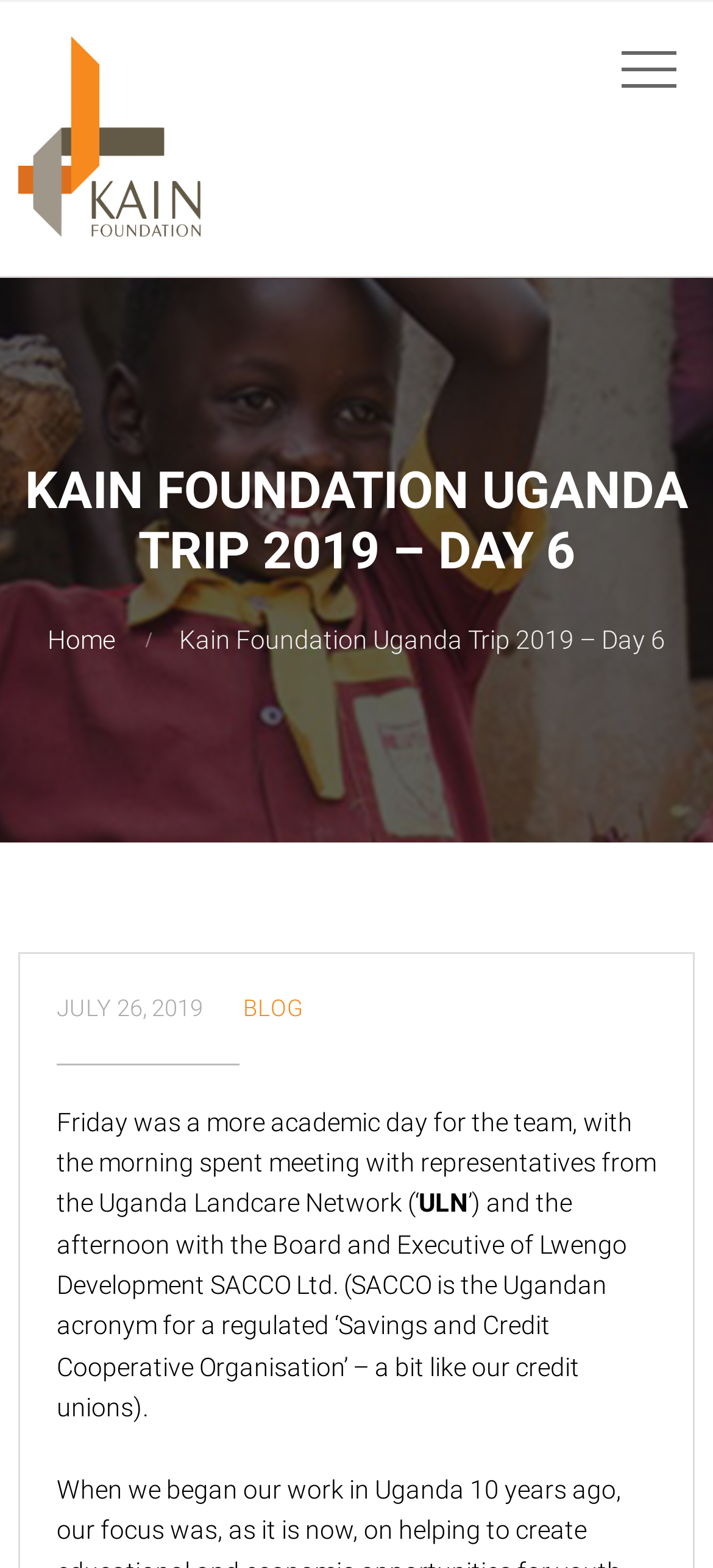Please provide a brief answer to the following inquiry using a single word or phrase:
What is the name of the foundation?

Kain Foundation